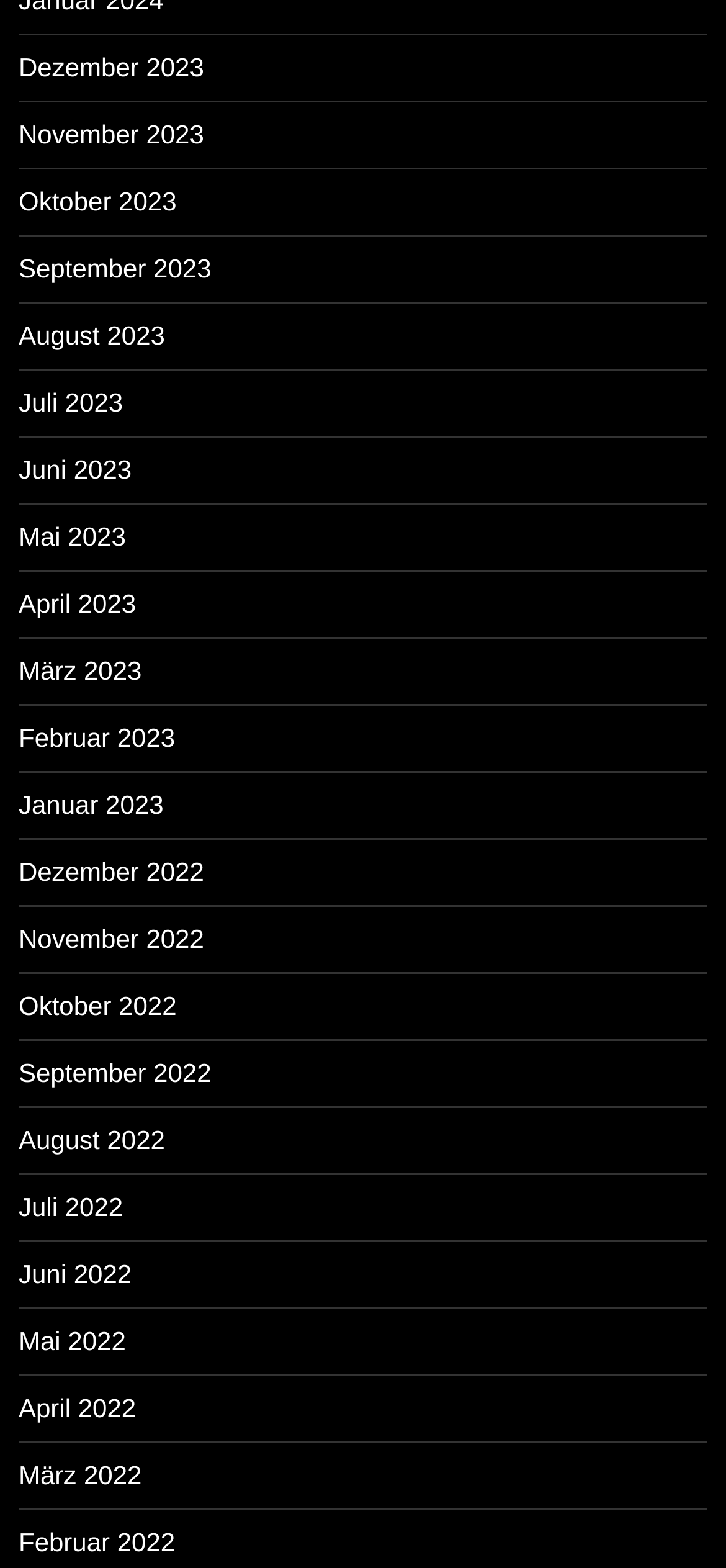Provide a single word or phrase to answer the given question: 
What is the earliest month listed?

January 2022